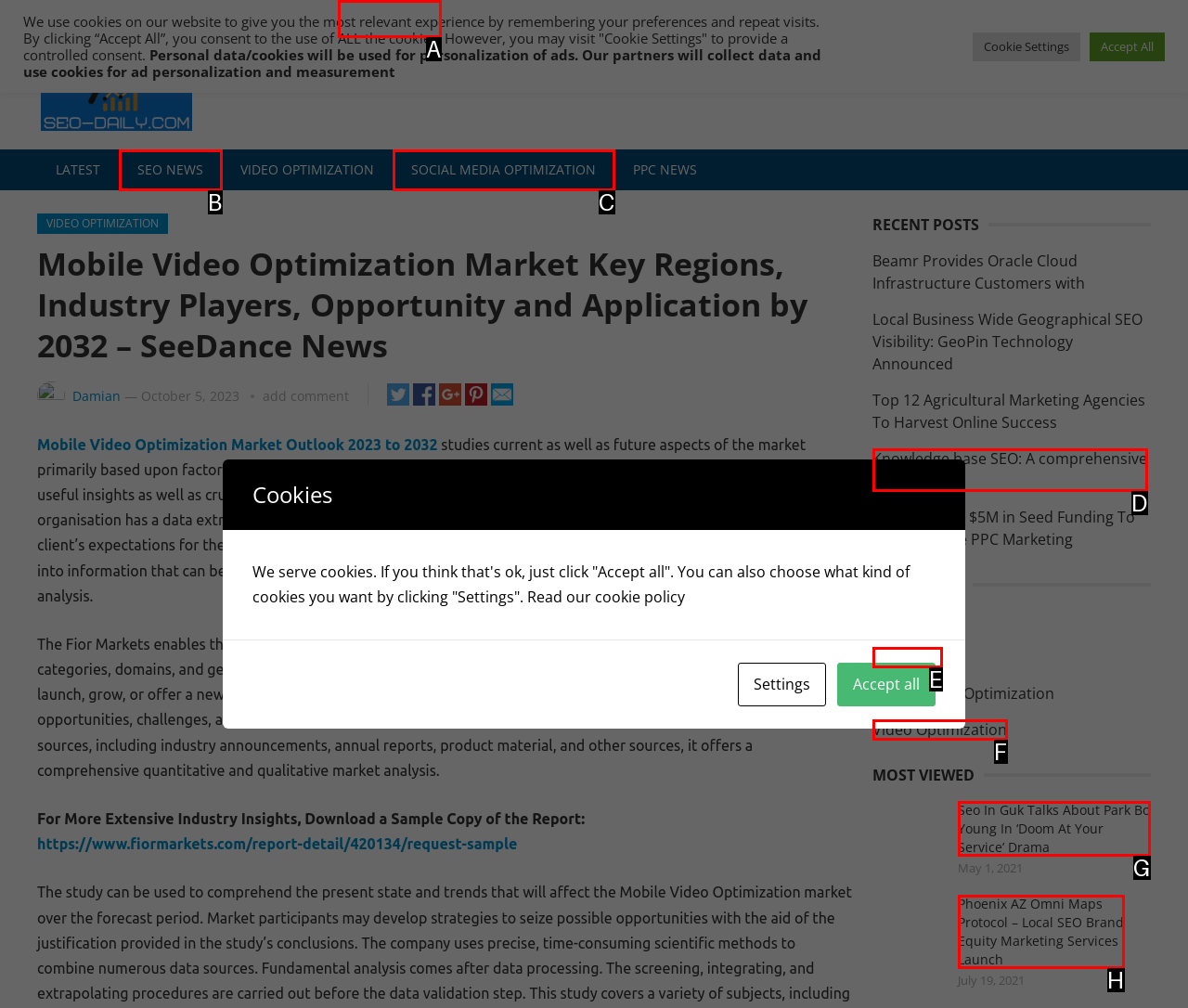Identify the HTML element that matches the description: Social Media Optimization
Respond with the letter of the correct option.

C